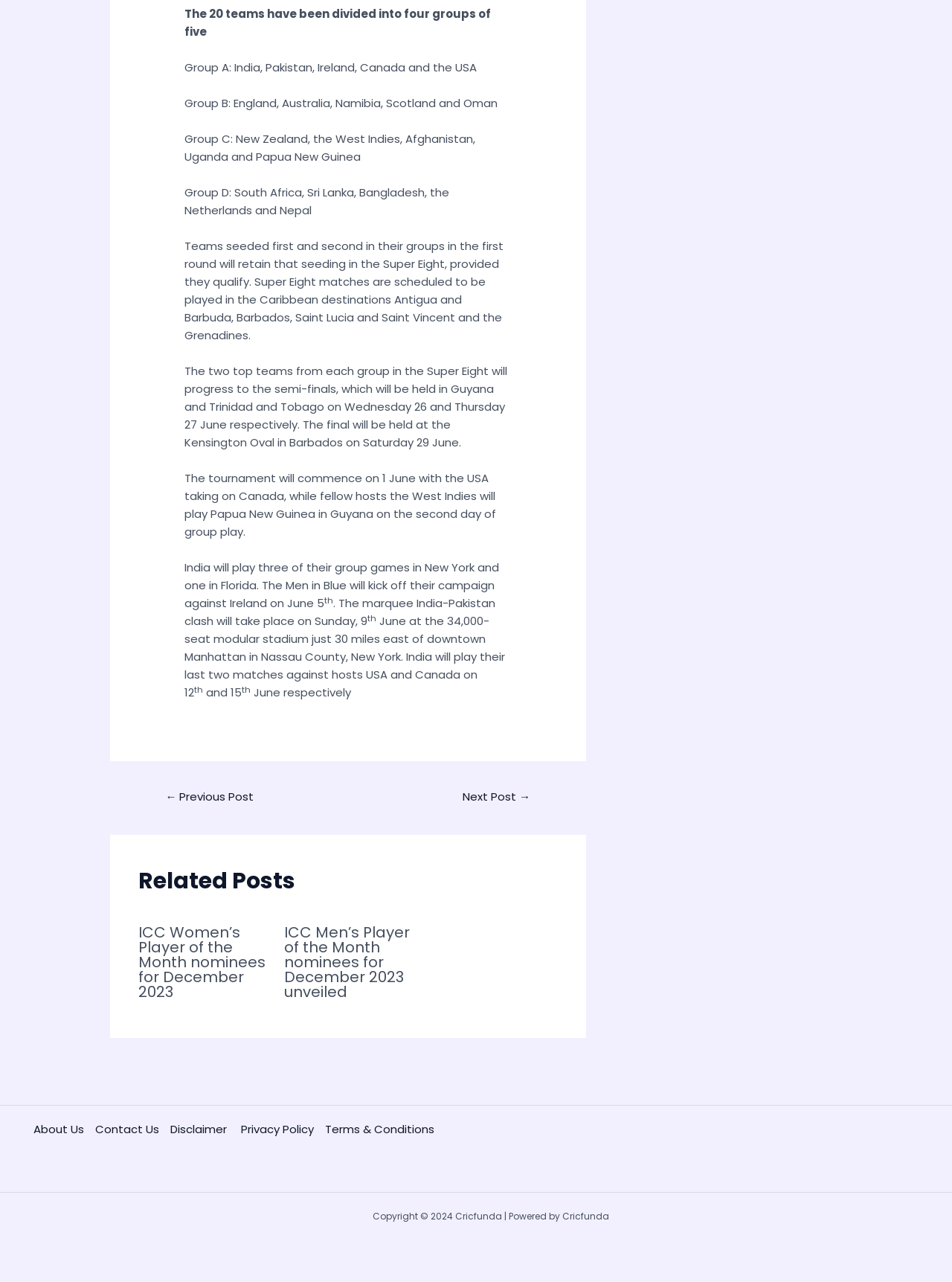Determine the bounding box coordinates of the target area to click to execute the following instruction: "go to next post."

[0.468, 0.613, 0.575, 0.633]